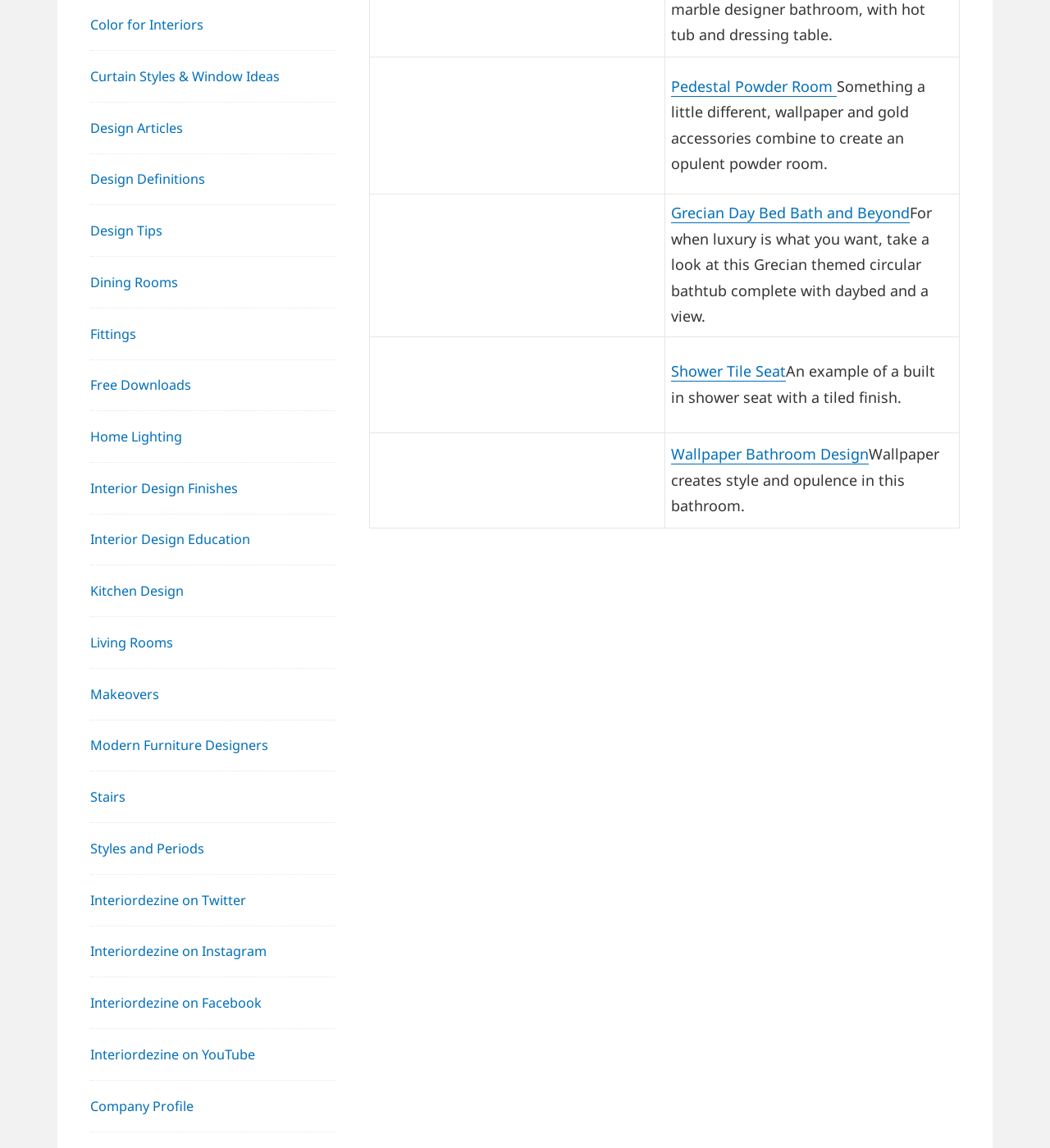Identify the bounding box coordinates for the UI element described as: "Interior Design Education".

[0.086, 0.498, 0.238, 0.514]